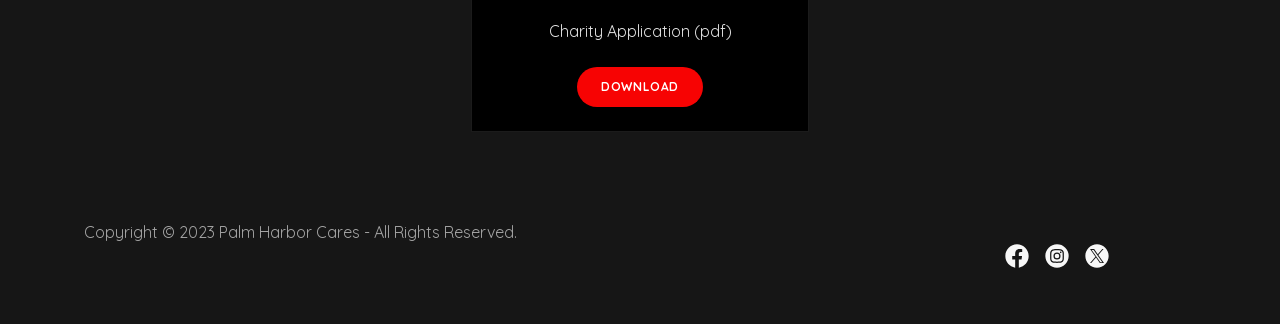What is the file type of the downloadable charity application?
Make sure to answer the question with a detailed and comprehensive explanation.

The answer can be found by looking at the text '(pdf)' which is adjacent to the 'Charity Application' text, indicating that the charity application is a downloadable pdf file.